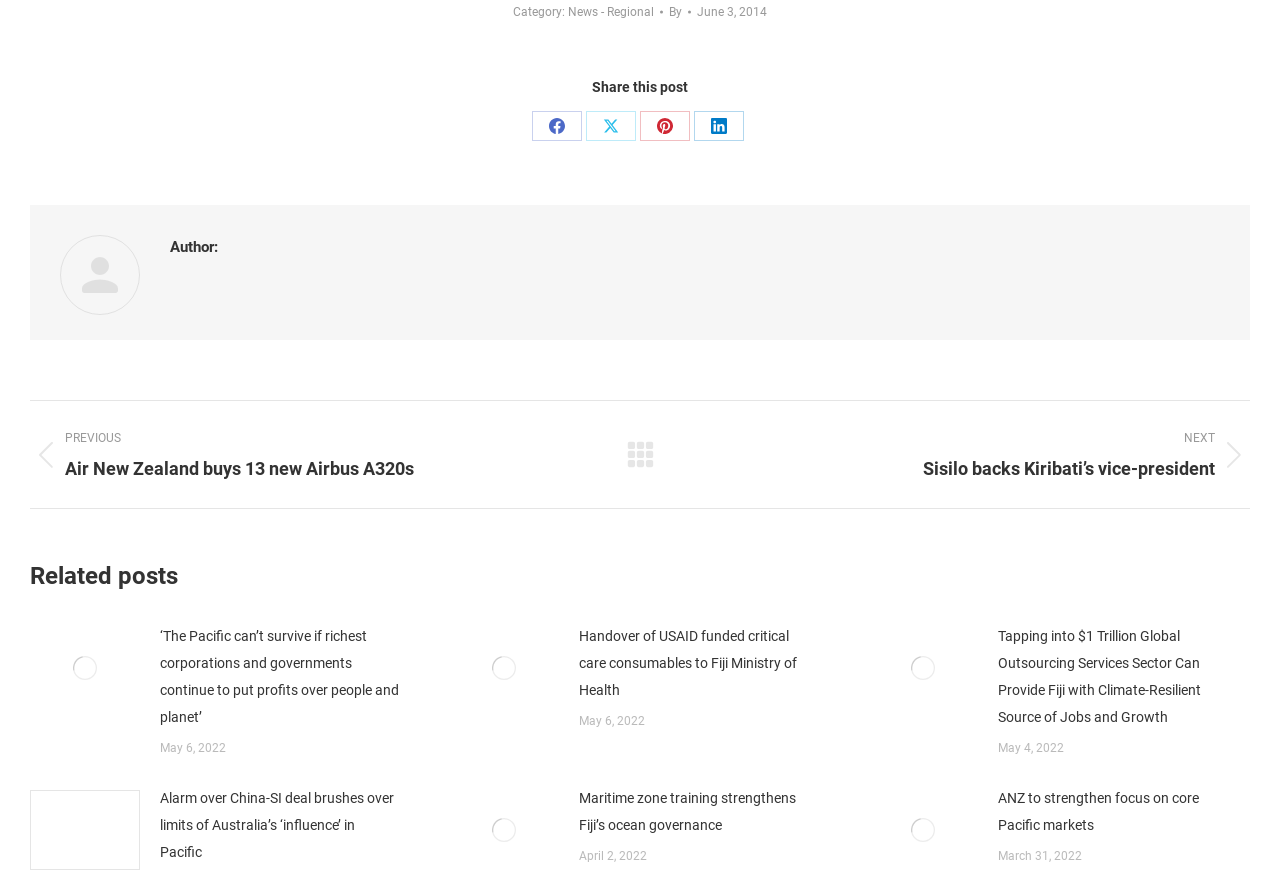Find the bounding box coordinates of the clickable area that will achieve the following instruction: "View related post: ‘The Pacific can’t survive if richest corporations and governments continue to put profits over people and planet’".

[0.125, 0.714, 0.312, 0.837]